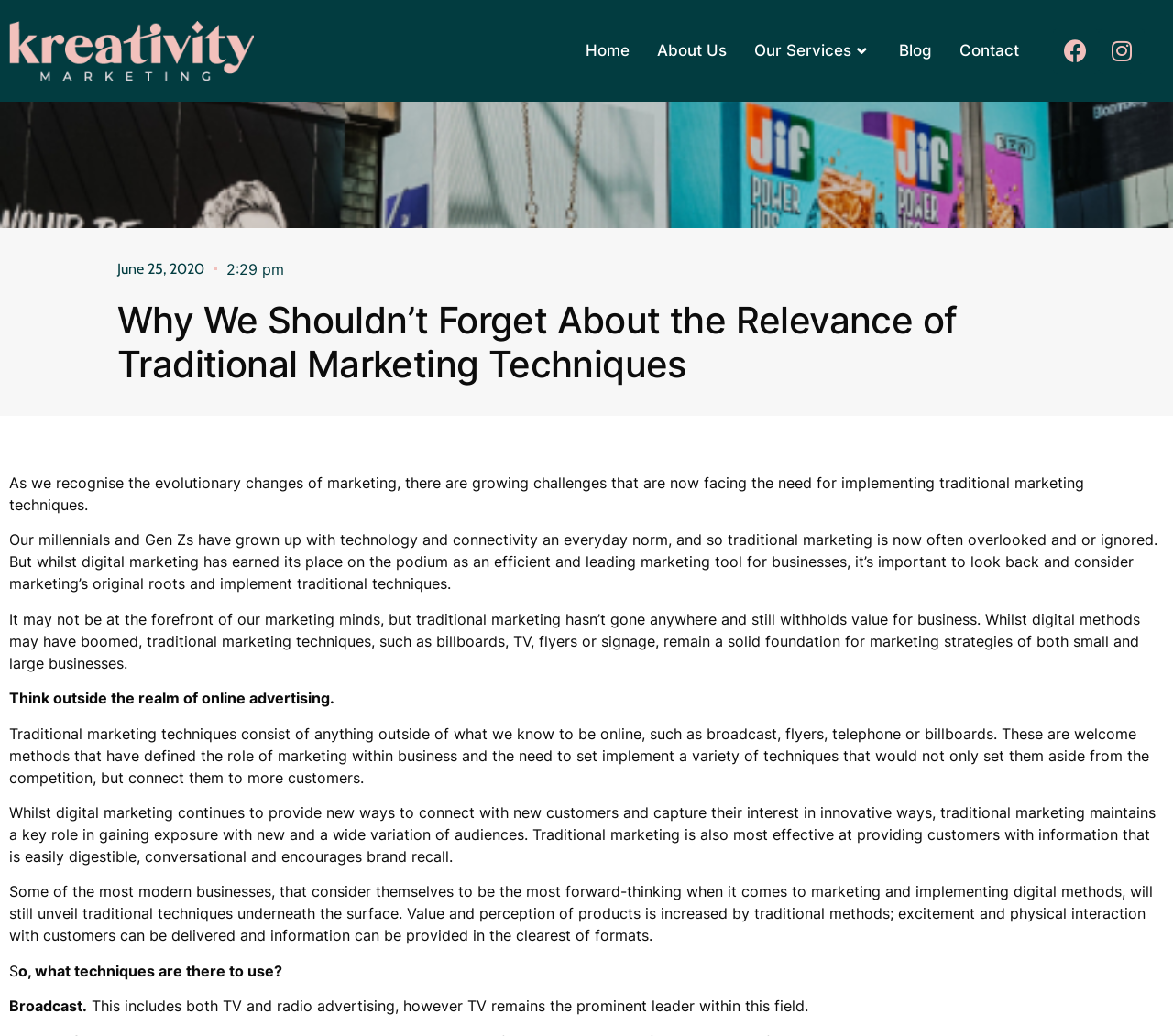Can you give a comprehensive explanation to the question given the content of the image?
What is the time of the article posting?

The time of the article posting is mentioned in the webpage as 2:29 pm, which is indicated by the StaticText element with the text '2:29 pm' and bounding box coordinates [0.193, 0.251, 0.242, 0.268].